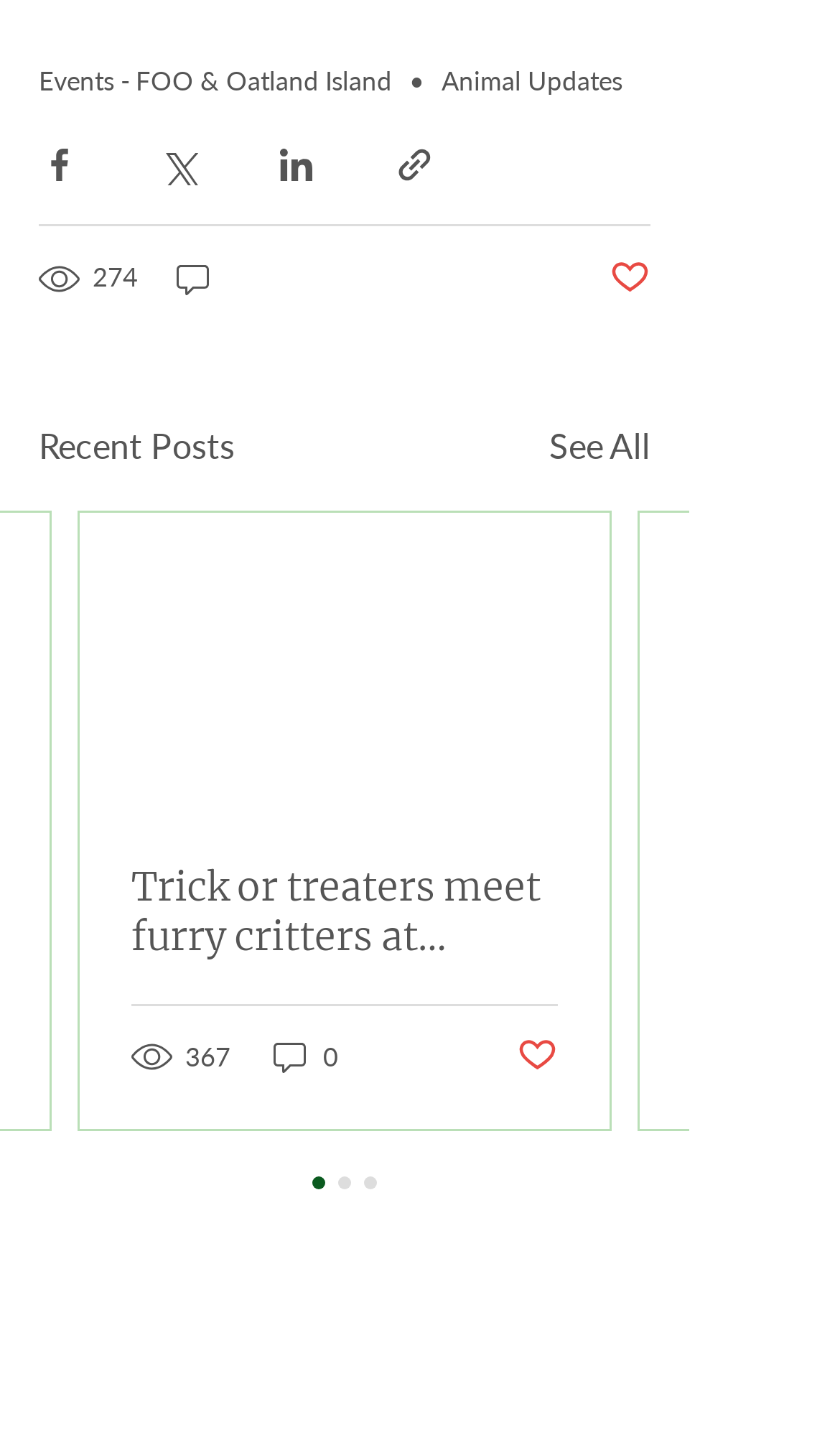Please predict the bounding box coordinates of the element's region where a click is necessary to complete the following instruction: "View menu". The coordinates should be represented by four float numbers between 0 and 1, i.e., [left, top, right, bottom].

None